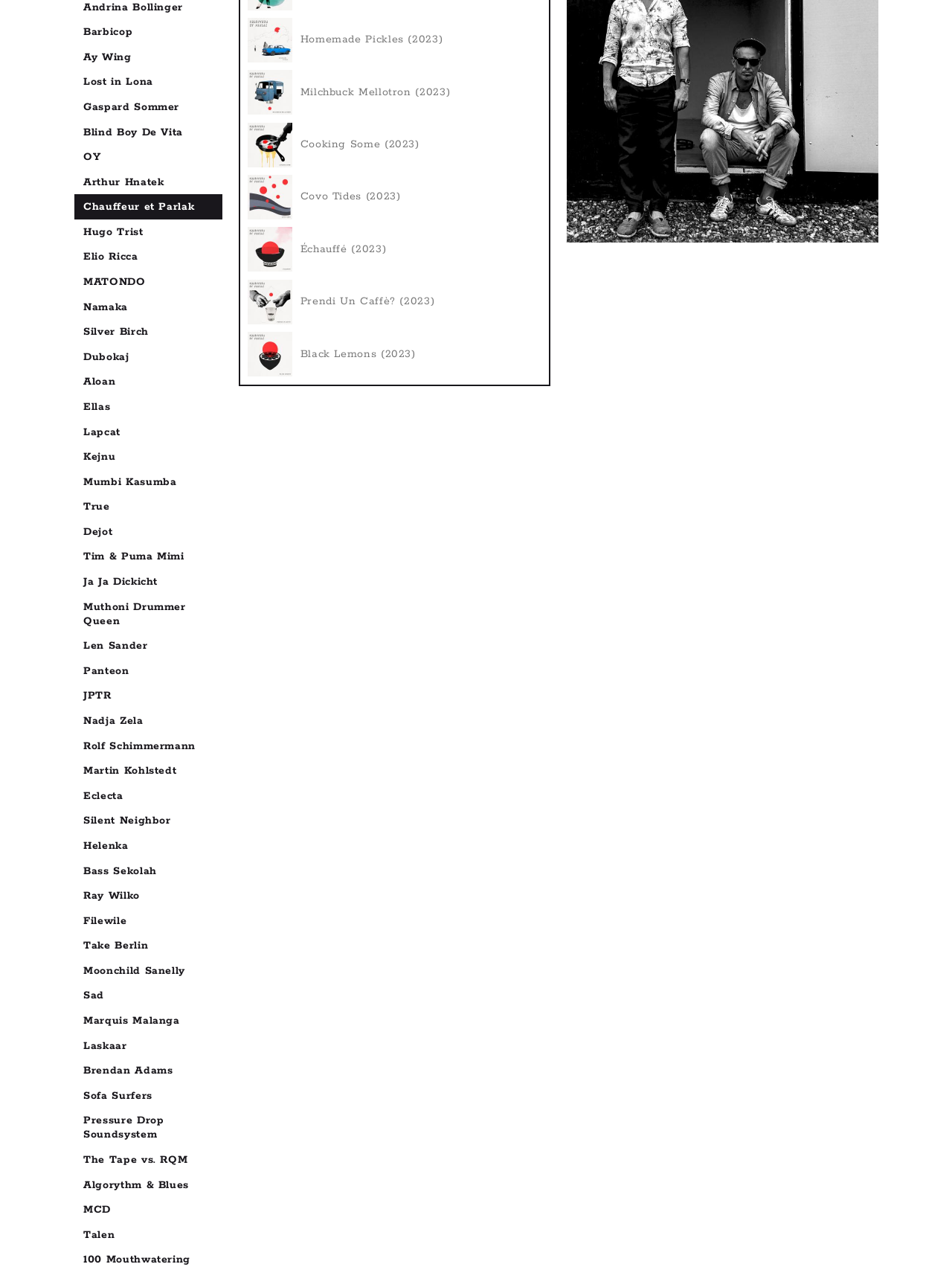Find the bounding box coordinates for the HTML element described in this sentence: "Lost in Lona". Provide the coordinates as four float numbers between 0 and 1, in the format [left, top, right, bottom].

[0.078, 0.055, 0.233, 0.075]